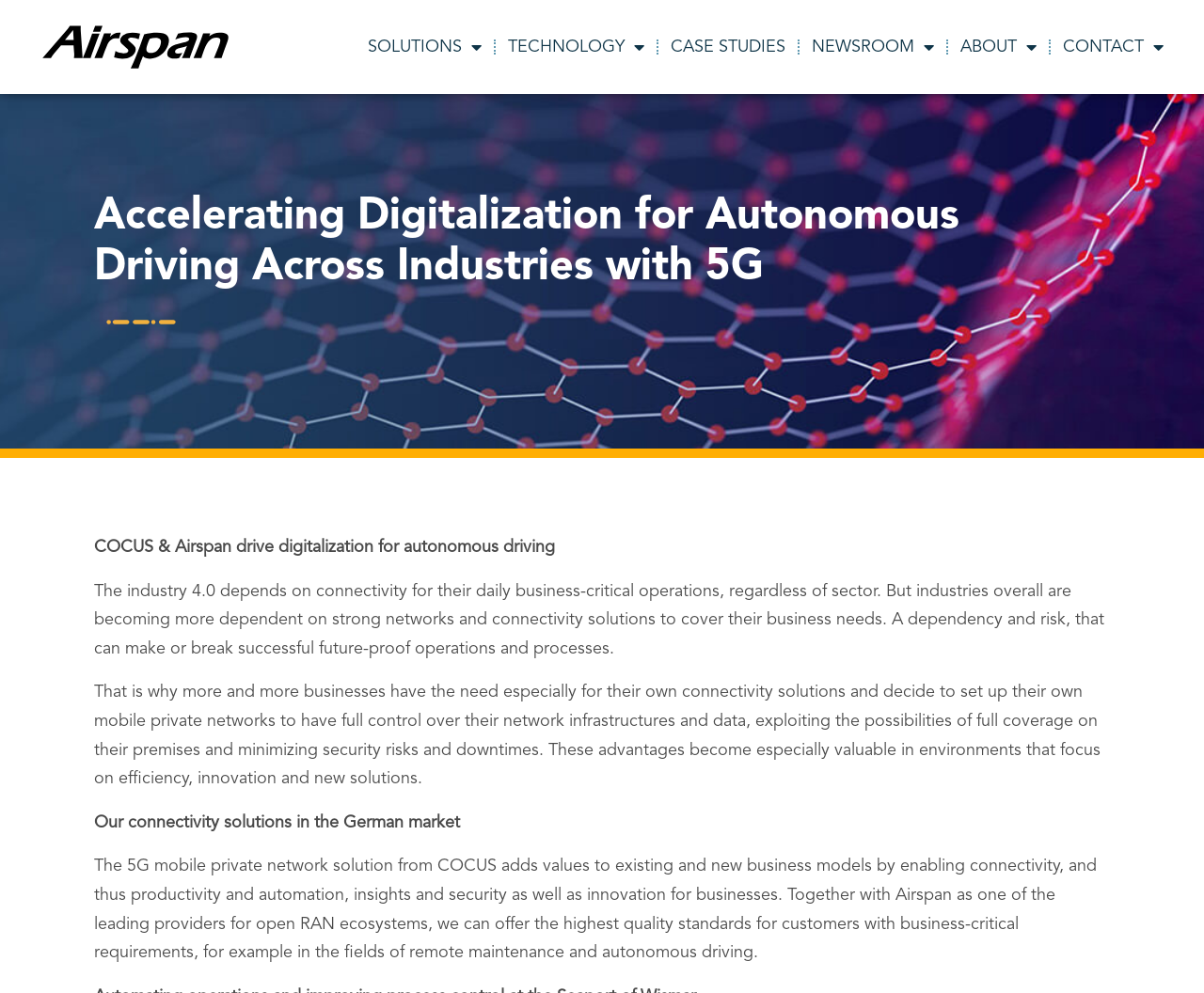What is the benefit of having a mobile private network?
Based on the content of the image, thoroughly explain and answer the question.

According to the webpage content, having a mobile private network allows businesses to have full control over their network infrastructures and data, which minimizes security risks and downtimes. This is especially valuable in environments that focus on efficiency, innovation, and new solutions.